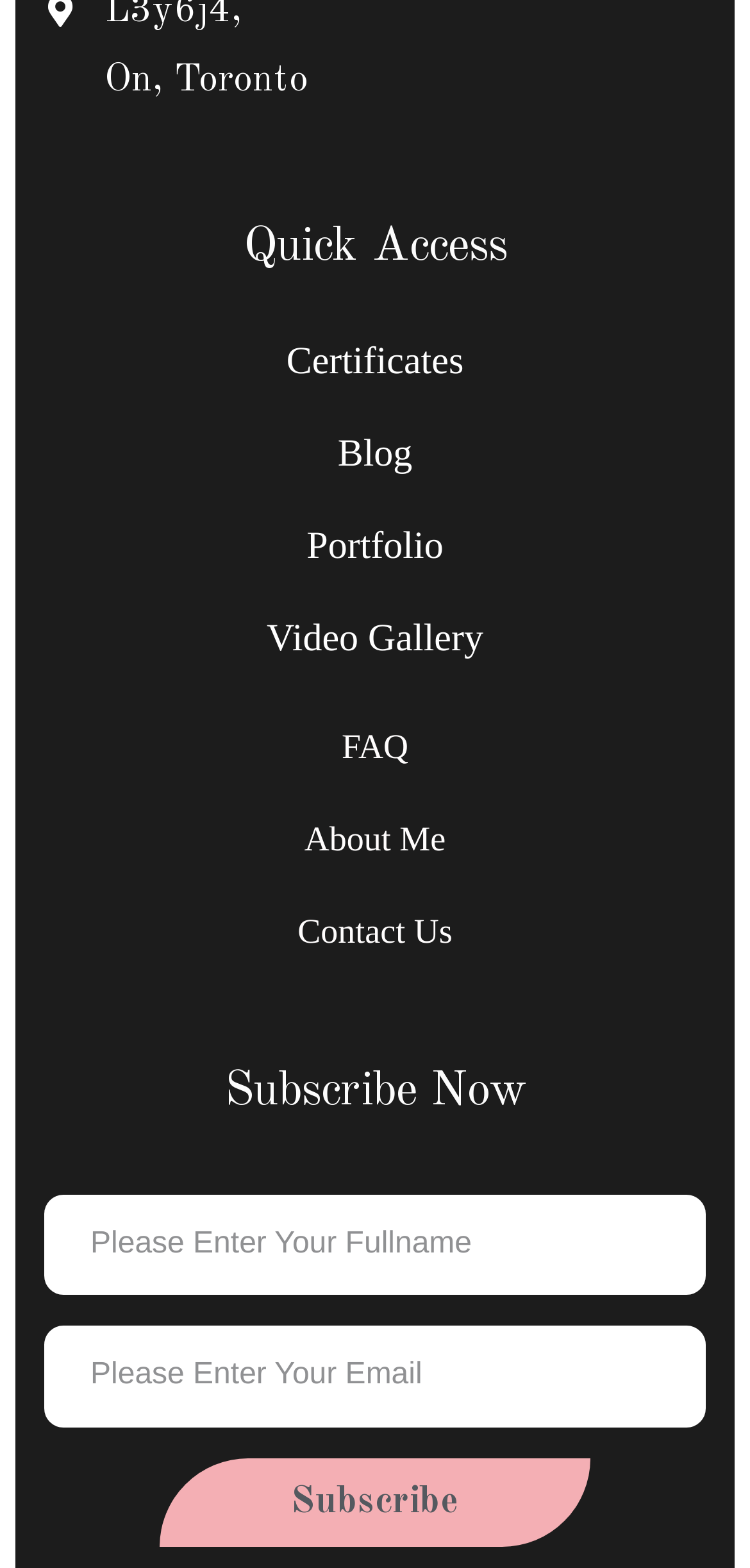Ascertain the bounding box coordinates for the UI element detailed here: "Video Gallery". The coordinates should be provided as [left, top, right, bottom] with each value being a float between 0 and 1.

[0.079, 0.385, 0.921, 0.429]